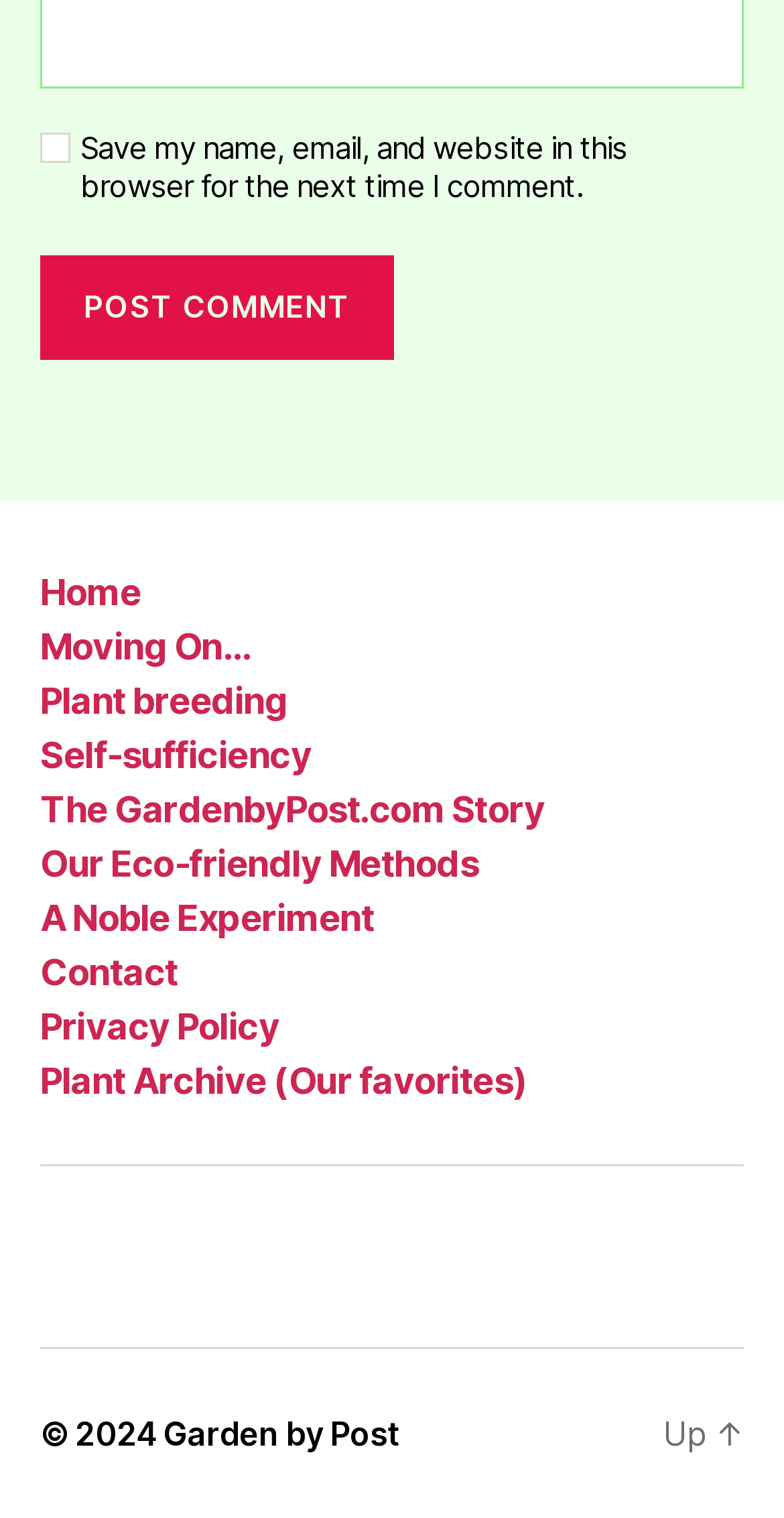Using the description: "Alarm Clocks", determine the UI element's bounding box coordinates. Ensure the coordinates are in the format of four float numbers between 0 and 1, i.e., [left, top, right, bottom].

None